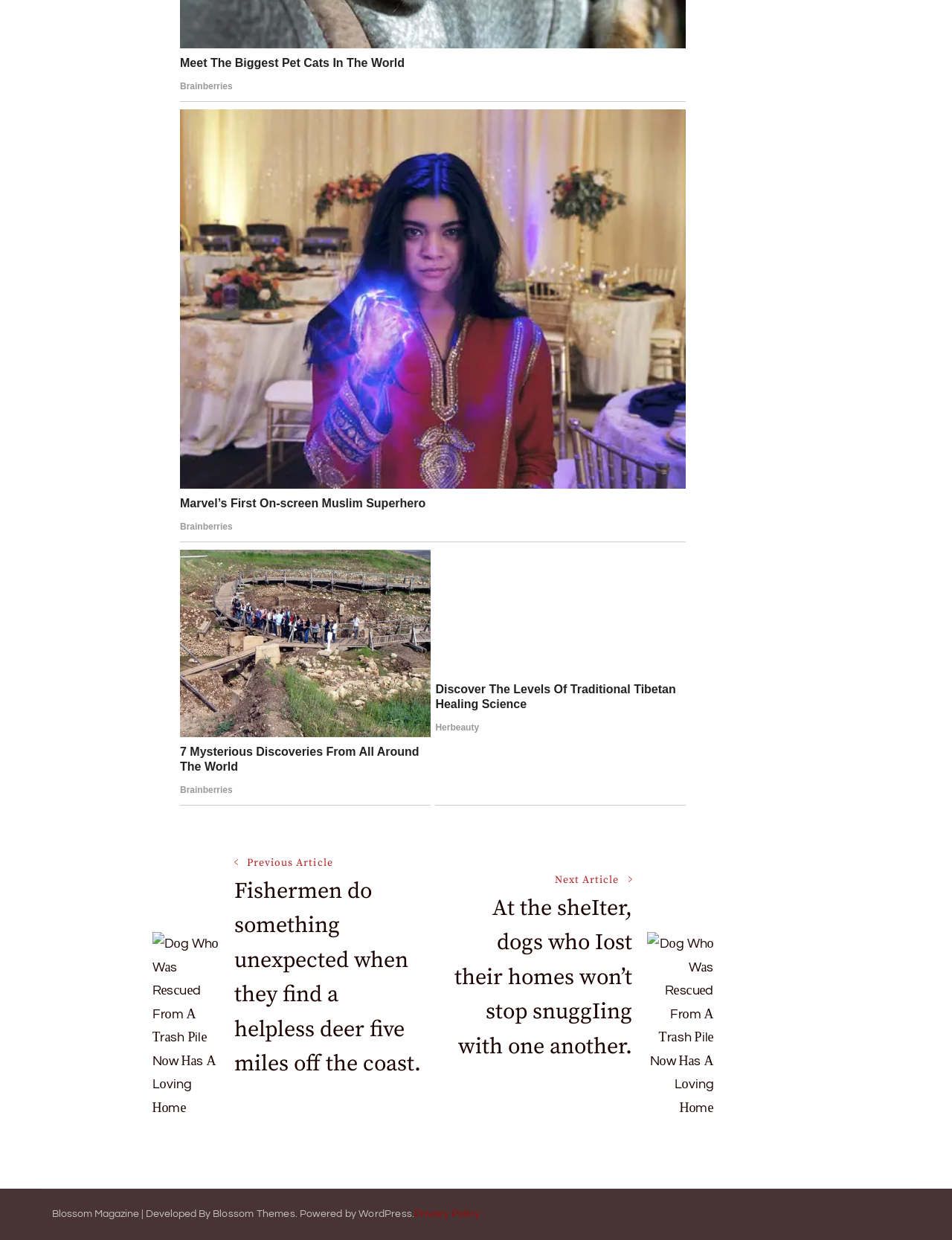Please specify the bounding box coordinates of the region to click in order to perform the following instruction: "View the next article".

[0.466, 0.7, 0.664, 0.858]